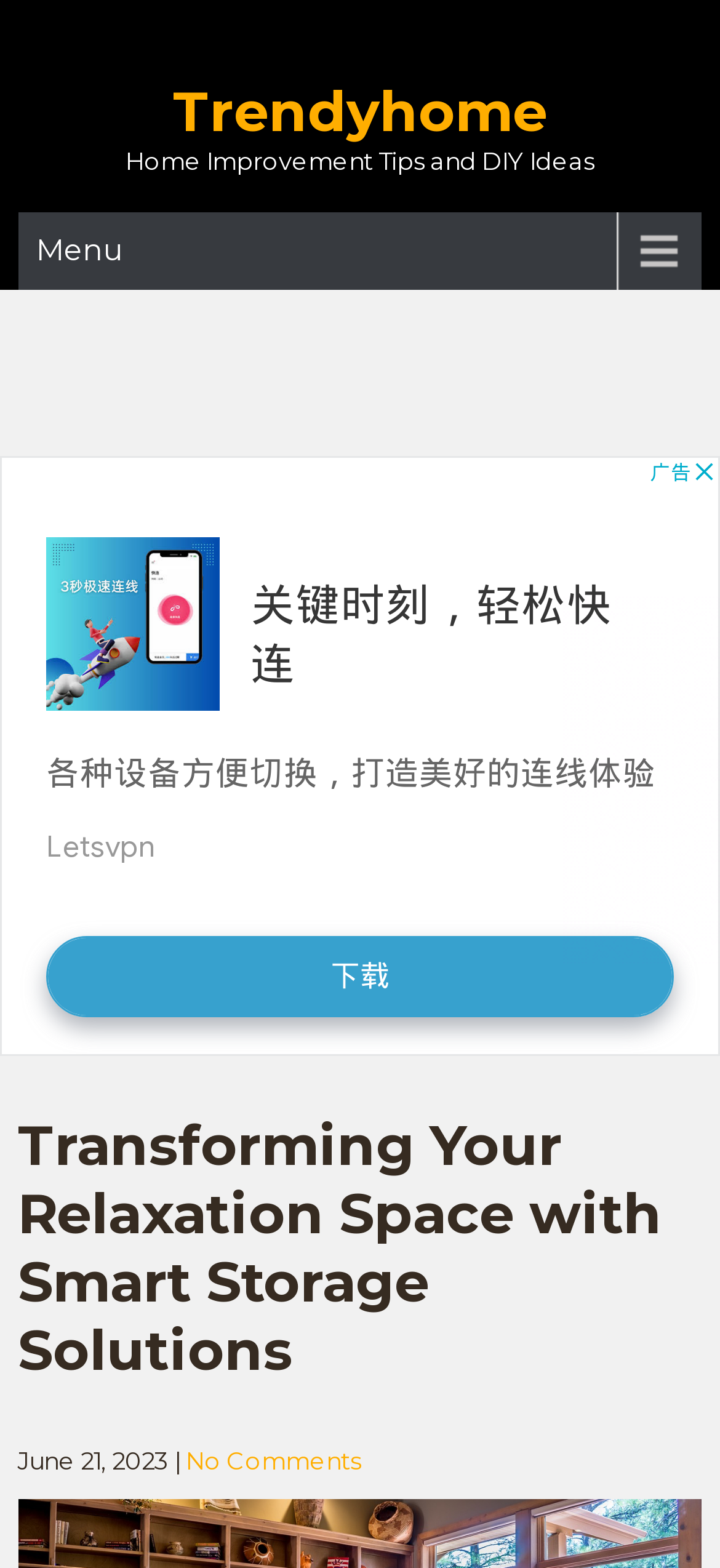Describe the webpage meticulously, covering all significant aspects.

The webpage is about transforming one's relaxation space with smart storage solutions, specifically providing tips for redesigning certain areas of one's home. 

At the top left of the page, there is a heading "Trendyhome" which is also a link. To the right of it, there is a static text "Home Improvement Tips and DIY Ideas". Below these elements, there is a link "Menu" that spans the entire width of the page.

In the middle of the page, there is a large advertisement iframe that occupies the full width of the page.

Below the advertisement, there is a header with the title "Transforming Your Relaxation Space with Smart Storage Solutions", which is the main topic of the webpage.

At the bottom of the page, there are three elements aligned horizontally. On the left, there is a static text "June 21, 2023", followed by a vertical line "|", and then a link "No Comments" to the right.